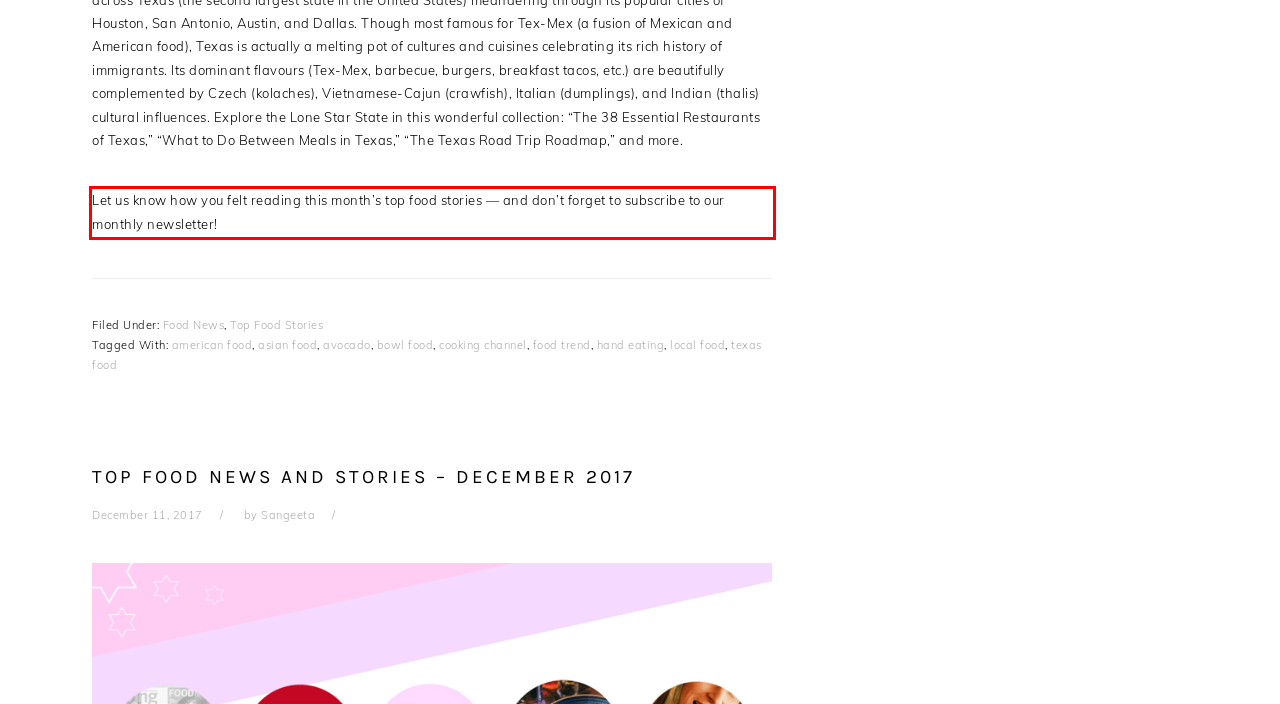Inspect the webpage screenshot that has a red bounding box and use OCR technology to read and display the text inside the red bounding box.

Let us know how you felt reading this month’s top food stories — and don’t forget to subscribe to our monthly newsletter!